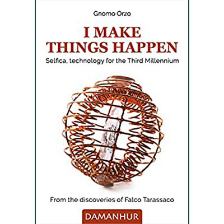Examine the image and give a thorough answer to the following question:
What is the device represented on the cover?

The cover features an intricate artistic representation of a device, which is made with woven materials, symbolizing its connection to the themes of energy and technology discussed within the text, and it is a Selfica device.